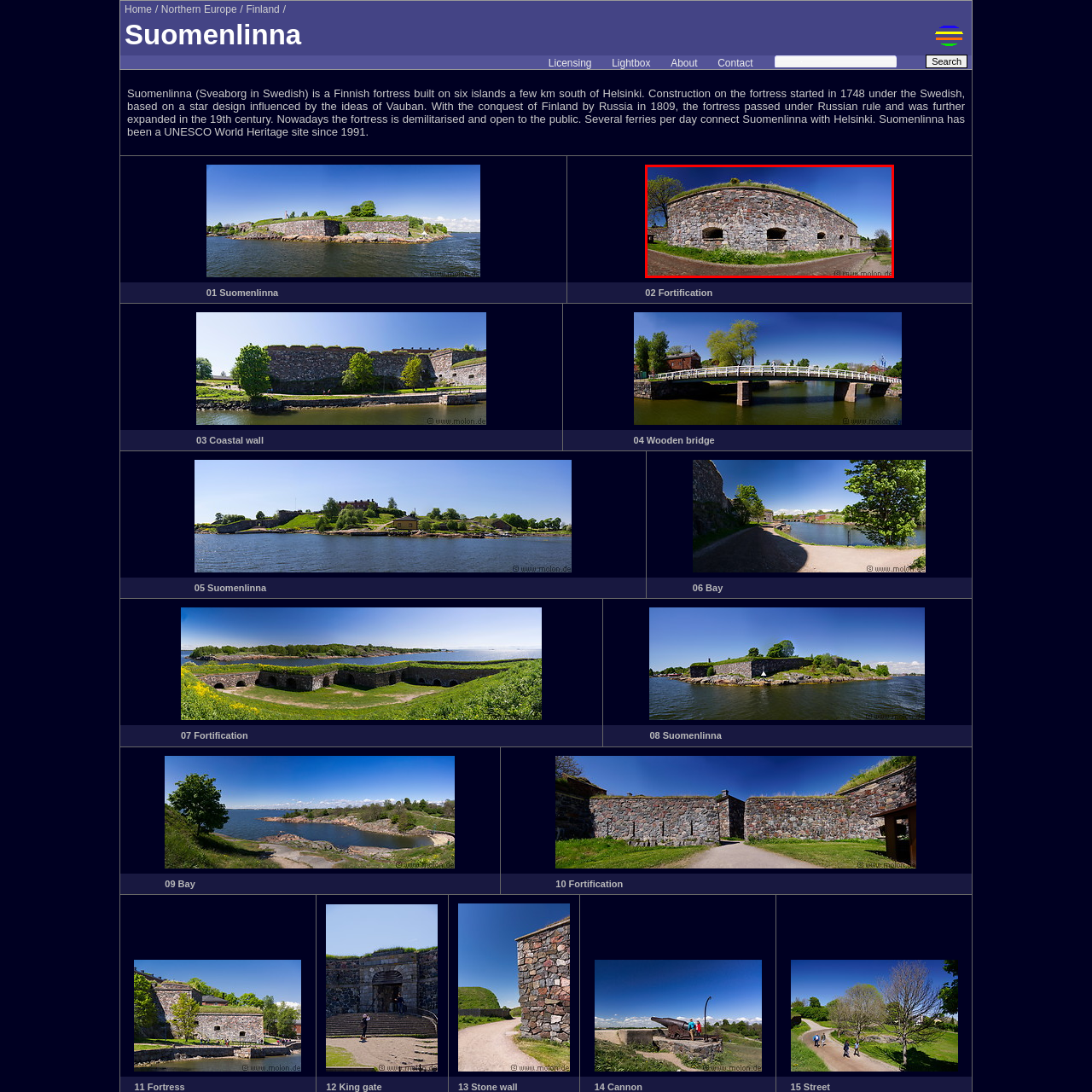Focus on the content inside the red-outlined area of the image and answer the ensuing question in detail, utilizing the information presented: What is the purpose of the openings in the wall?

In the foreground, you can see the well-preserved stonework, with several openings that likely served as gun ports or windows, providing a glimpse into the fortress's storied past.